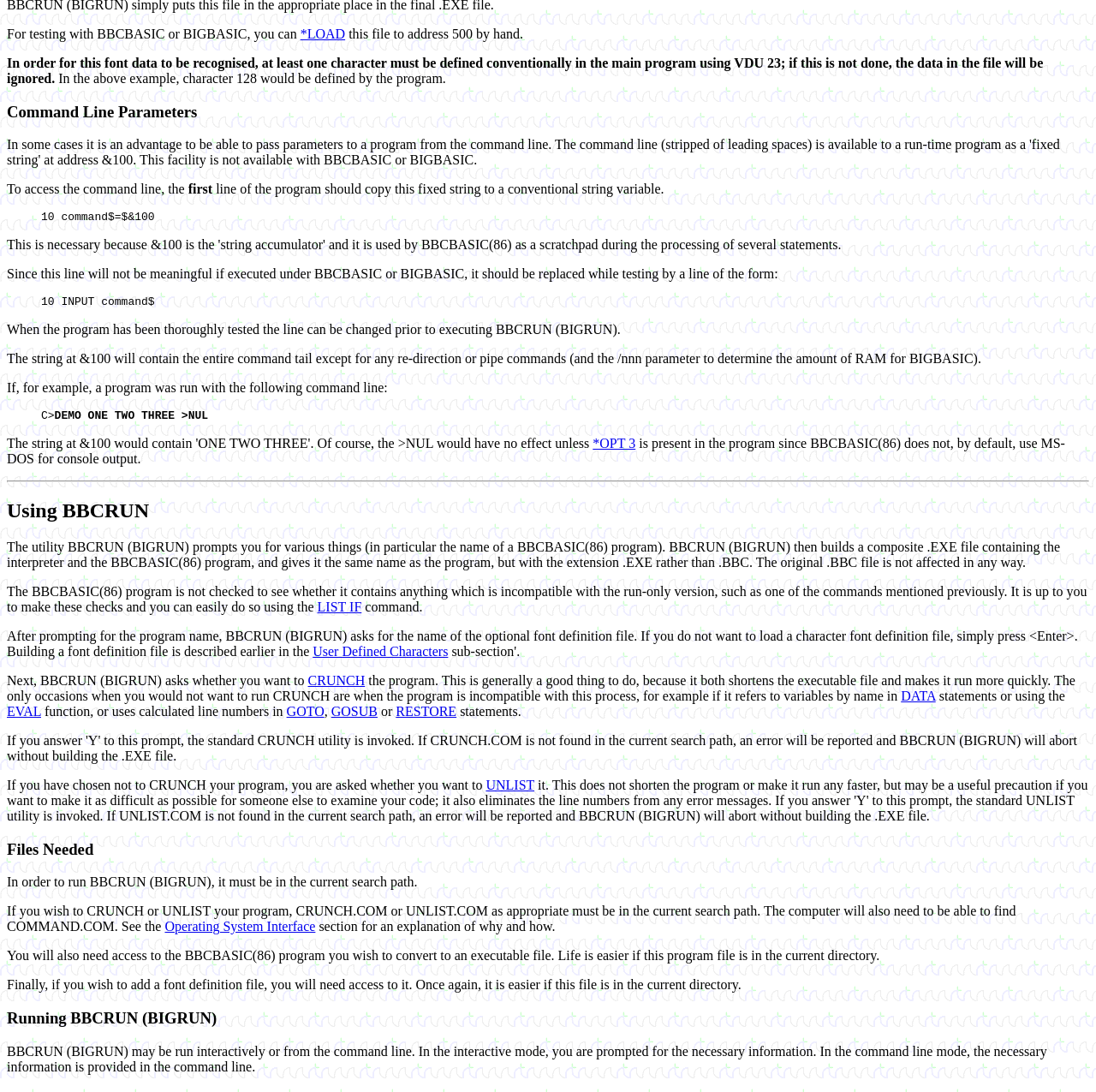Locate the bounding box coordinates of the region to be clicked to comply with the following instruction: "Follow the 'OPT 3' link". The coordinates must be four float numbers between 0 and 1, in the form [left, top, right, bottom].

[0.541, 0.399, 0.58, 0.413]